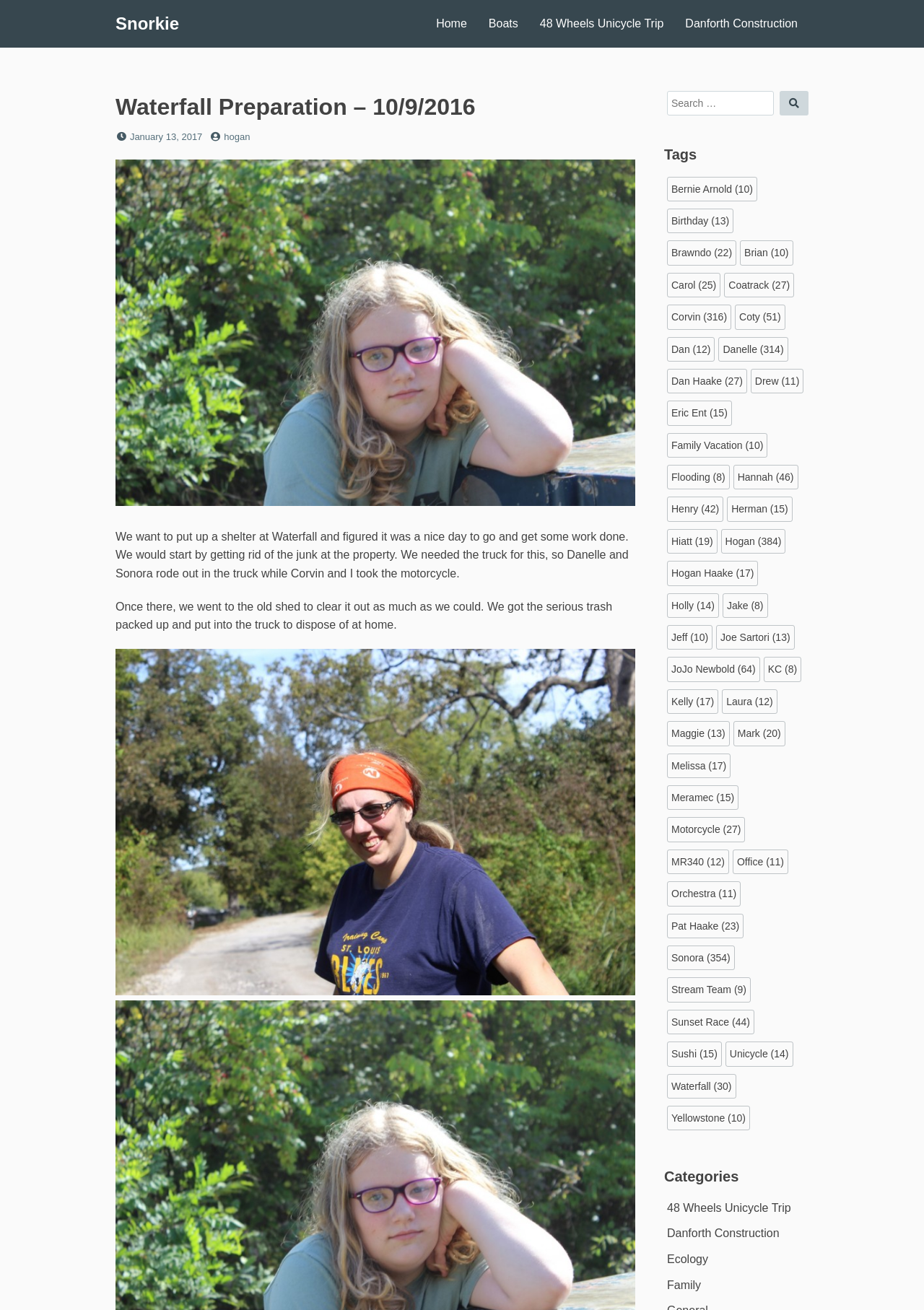Please answer the following question using a single word or phrase: 
How many paragraphs are in the article?

2